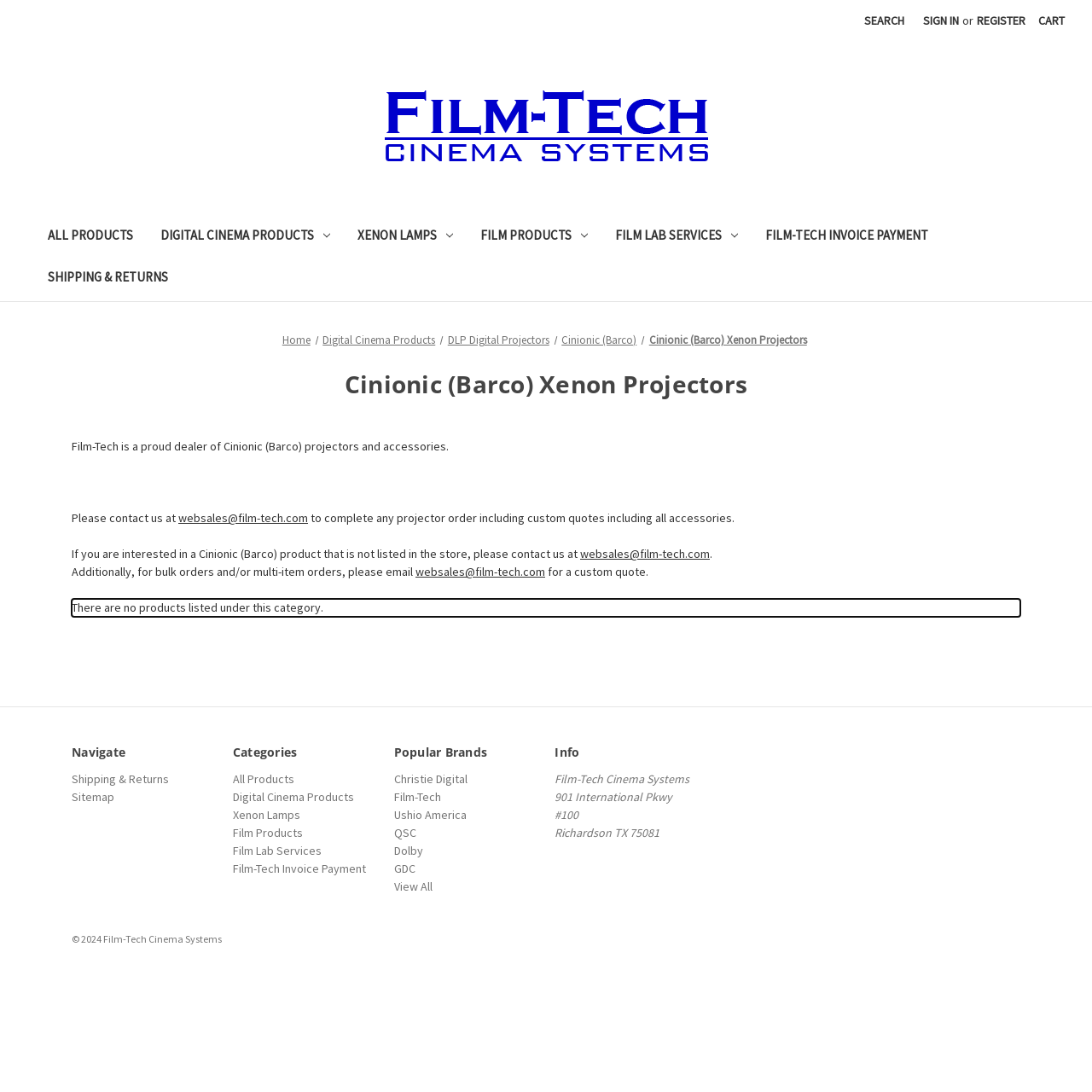Pinpoint the bounding box coordinates for the area that should be clicked to perform the following instruction: "Contact websales@film-tech.com".

[0.163, 0.468, 0.282, 0.482]